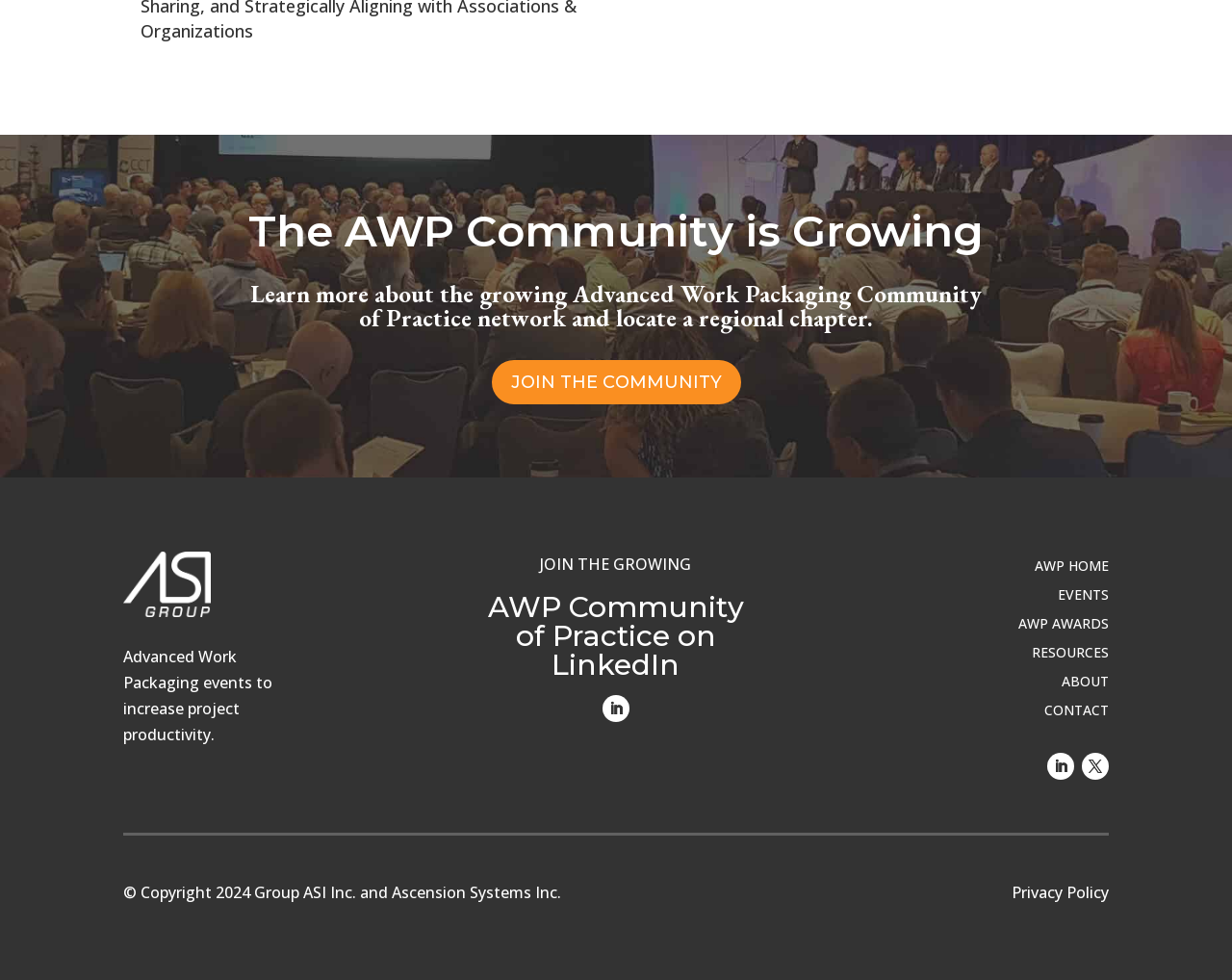Please identify the bounding box coordinates of where to click in order to follow the instruction: "Check events".

[0.859, 0.6, 0.9, 0.622]